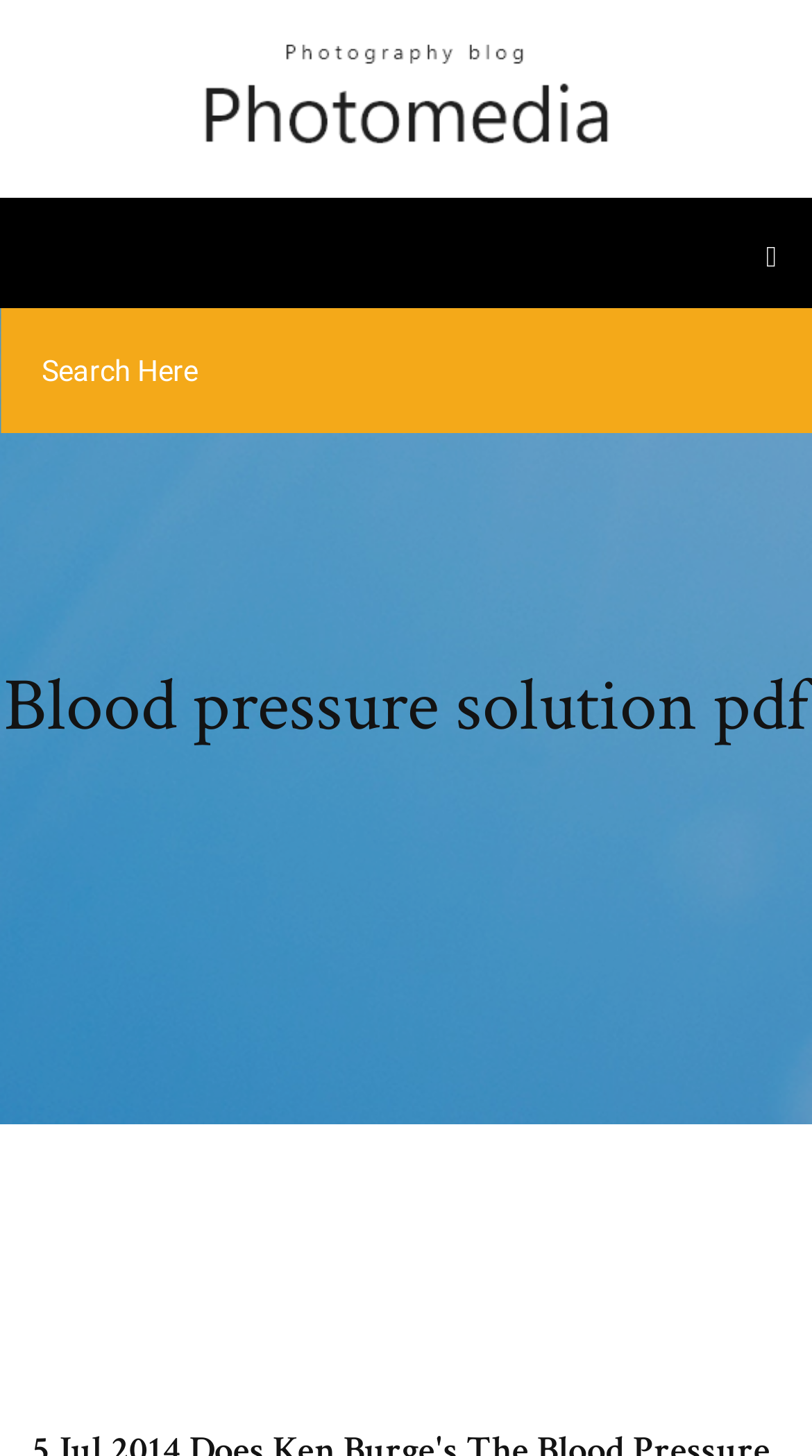Determine the bounding box for the UI element as described: "alt="netdocsjqrb.web.app"". The coordinates should be represented as four float numbers between 0 and 1, formatted as [left, top, right, bottom].

[0.244, 0.053, 0.756, 0.08]